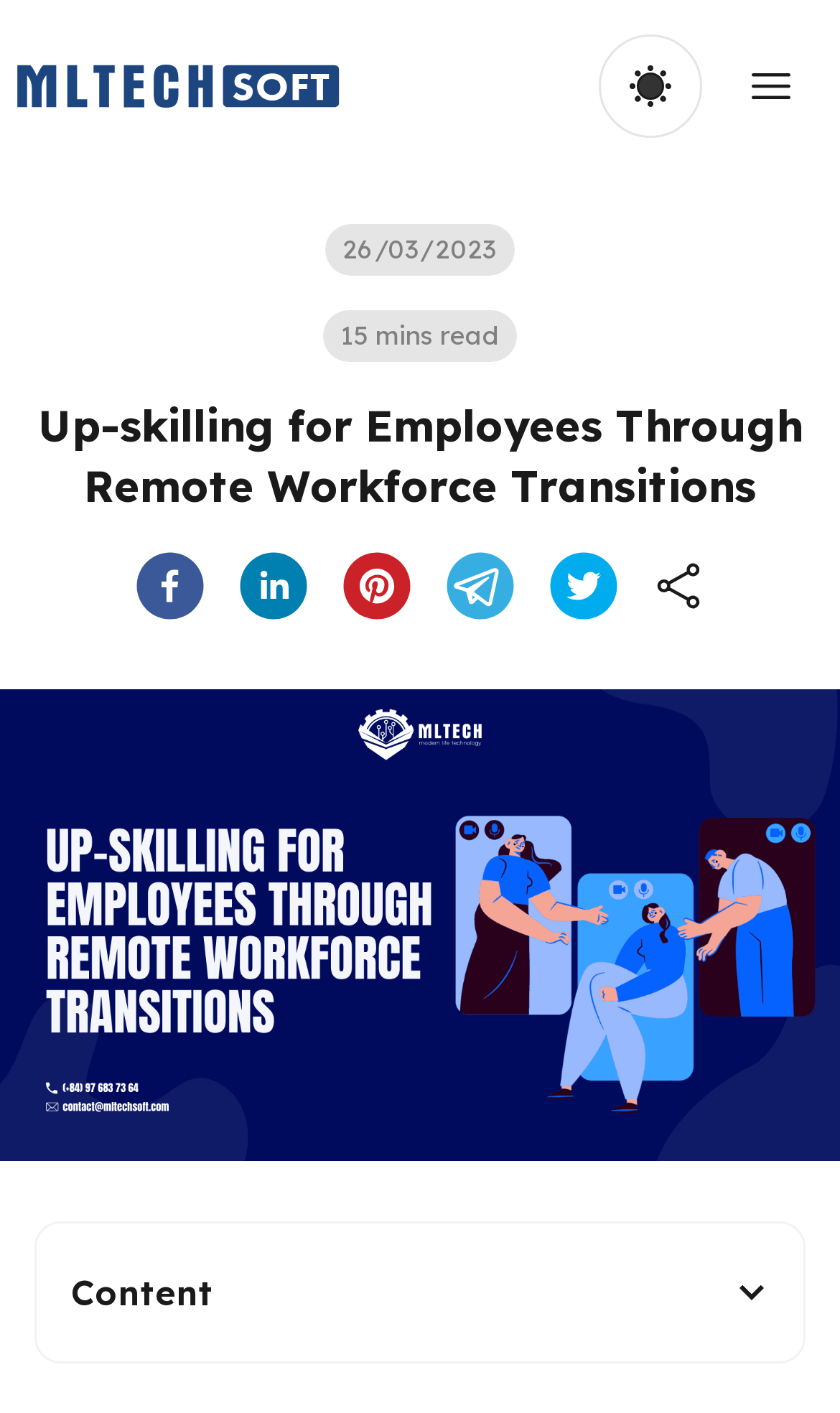Please locate the bounding box coordinates of the element that needs to be clicked to achieve the following instruction: "Share on facebook". The coordinates should be four float numbers between 0 and 1, i.e., [left, top, right, bottom].

[0.162, 0.39, 0.244, 0.439]